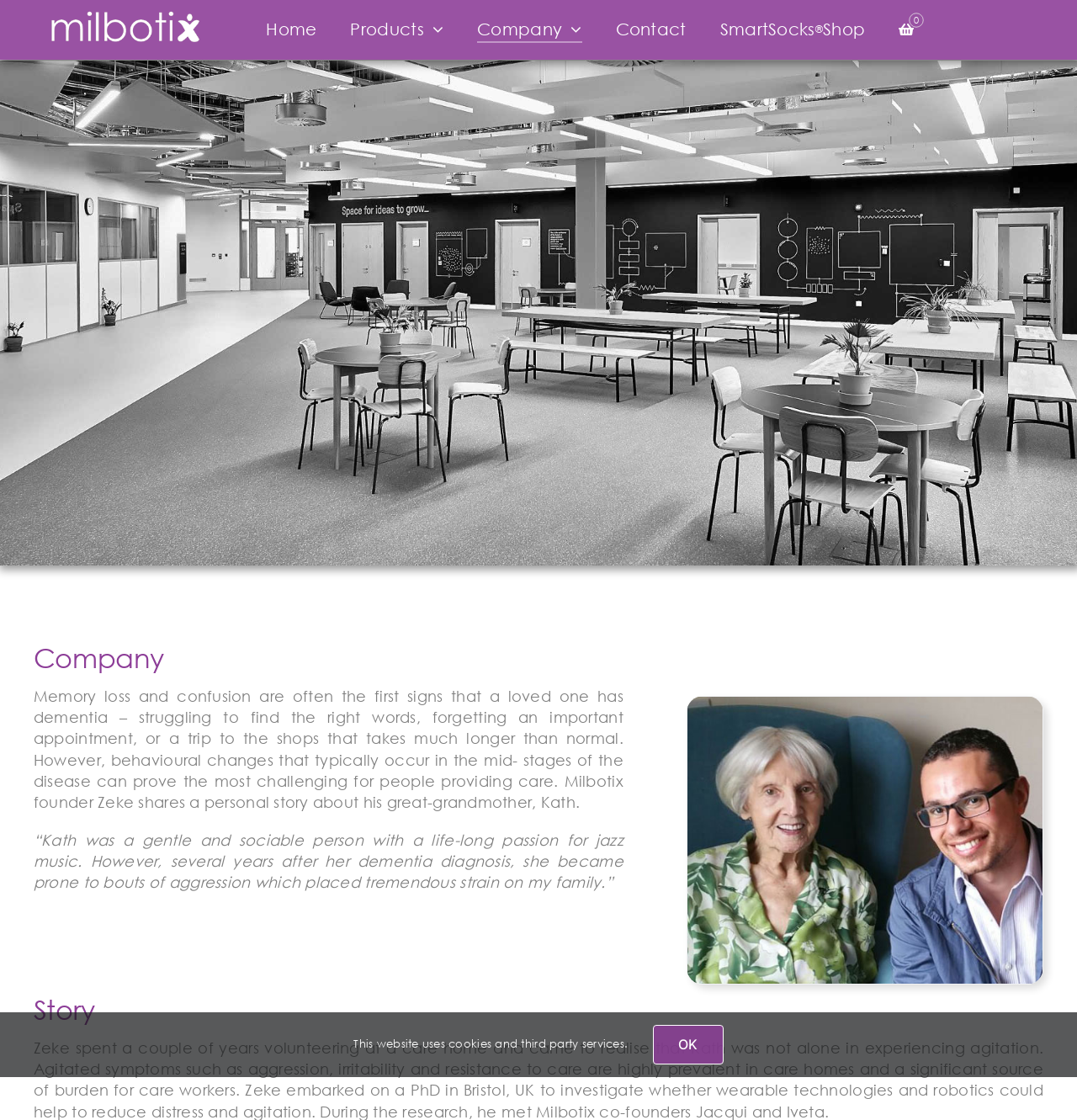Given the description: "Products", determine the bounding box coordinates of the UI element. The coordinates should be formatted as four float numbers between 0 and 1, [left, top, right, bottom].

[0.325, 0.016, 0.412, 0.039]